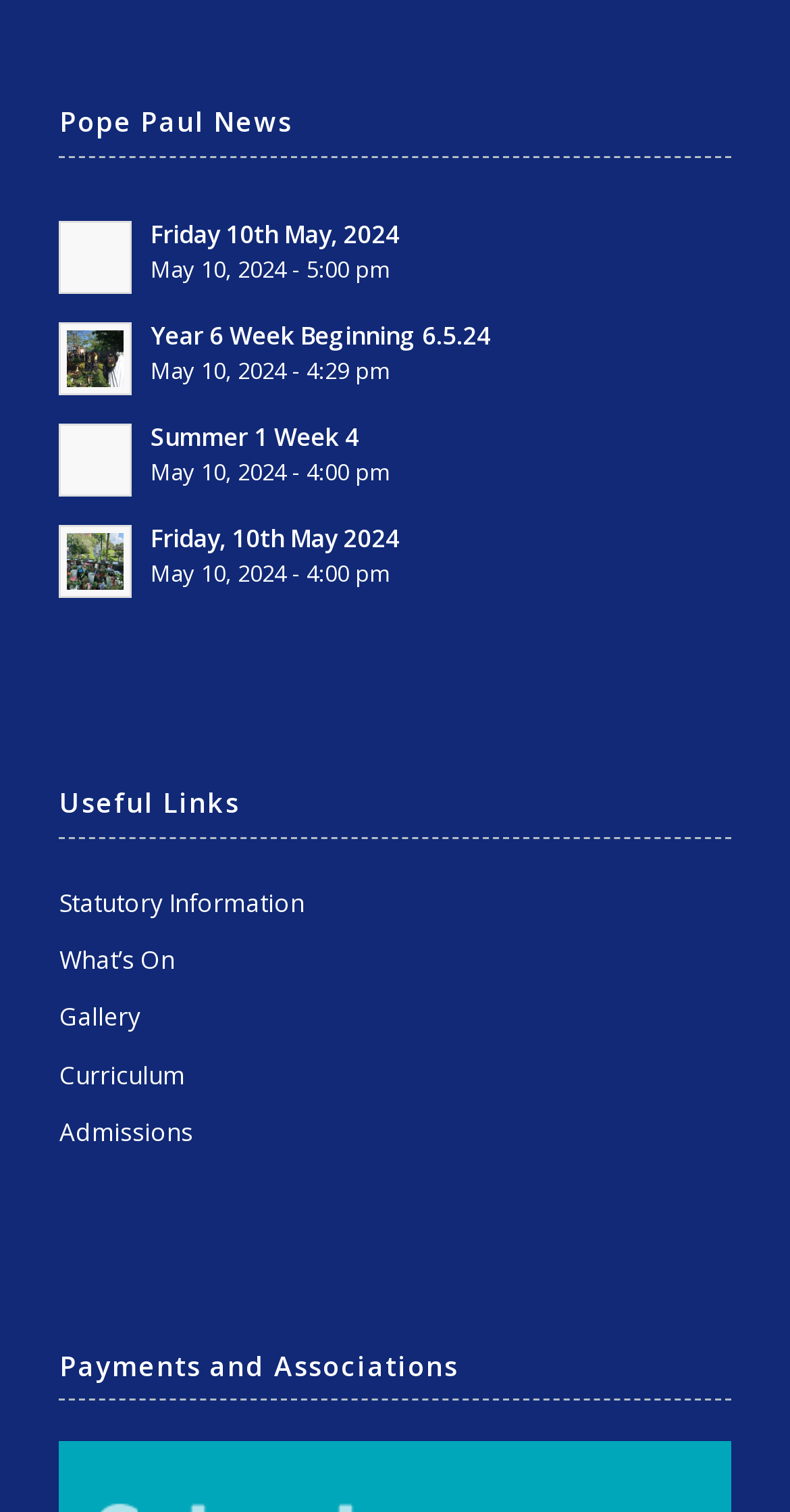Using the provided element description: "Gallery", determine the bounding box coordinates of the corresponding UI element in the screenshot.

[0.075, 0.657, 0.925, 0.695]